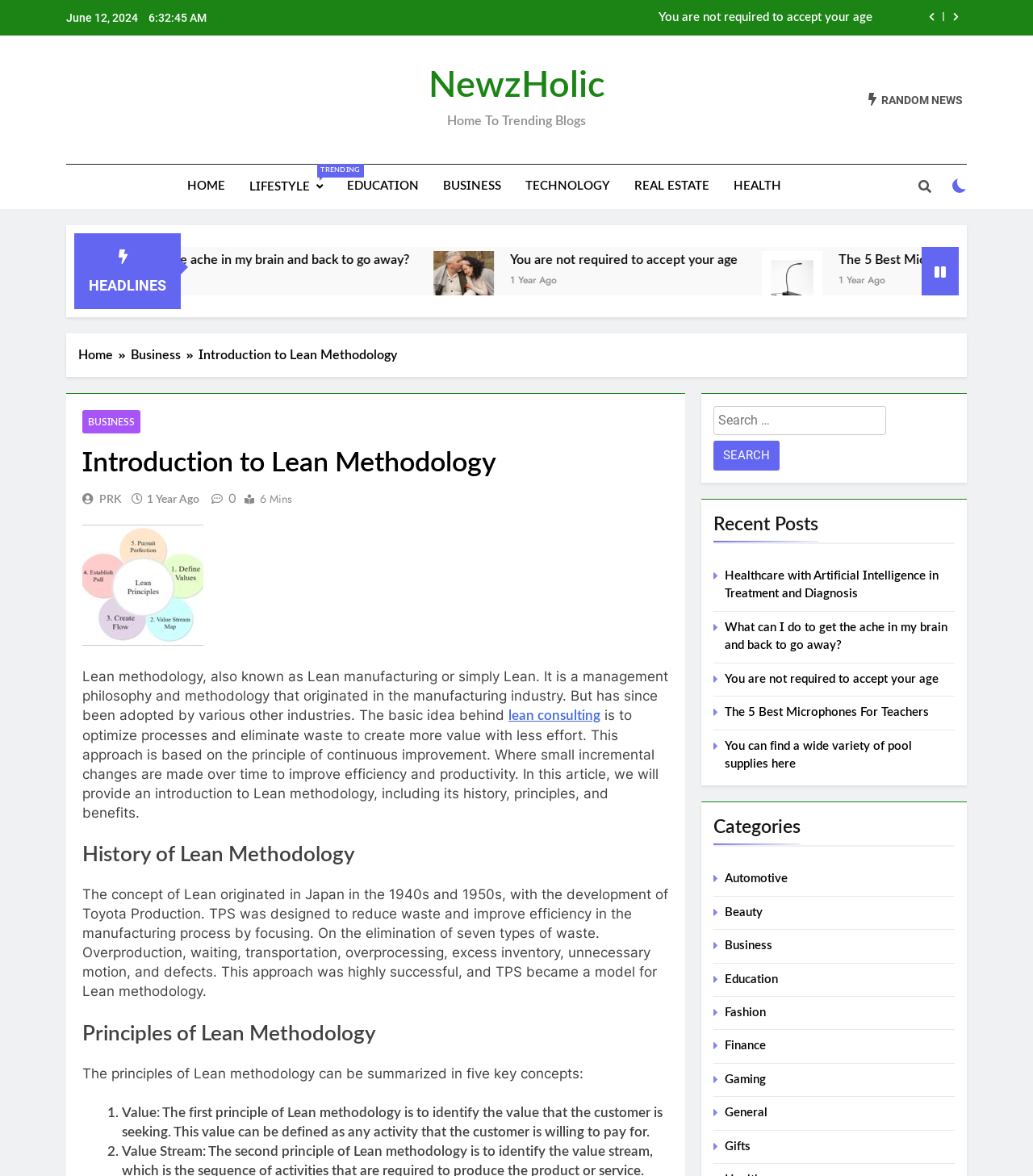Extract the bounding box coordinates of the UI element described by: "parent_node: Search for: value="Search"". The coordinates should include four float numbers ranging from 0 to 1, e.g., [left, top, right, bottom].

[0.691, 0.375, 0.755, 0.4]